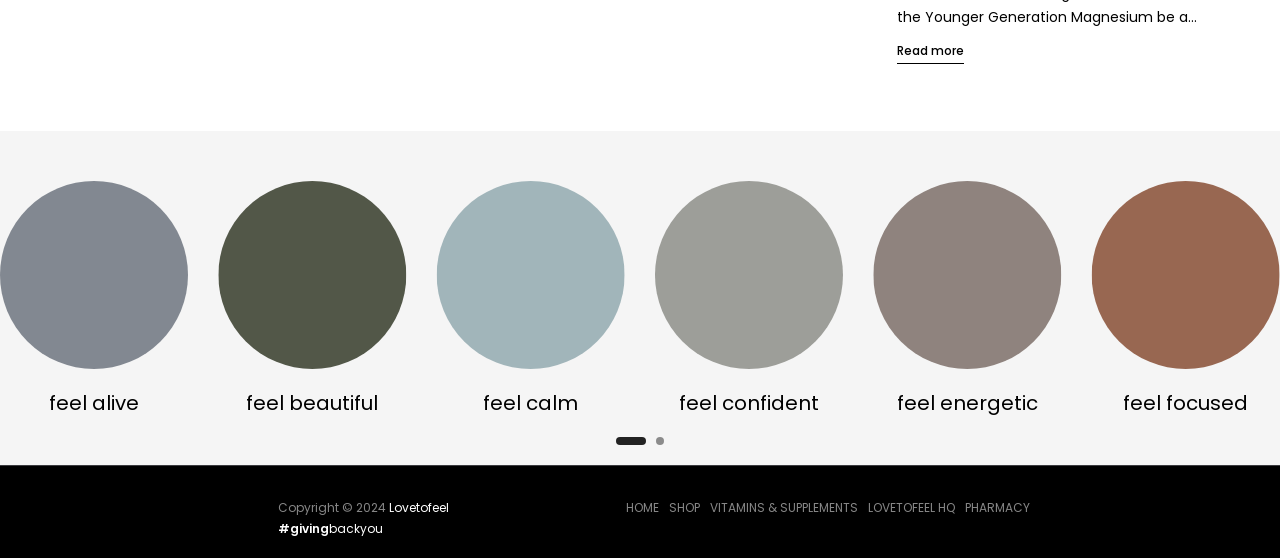Provide a thorough and detailed response to the question by examining the image: 
What is the text of the first link?

The first link is located at the top-left of the webpage, and its bounding box coordinates are [0.0, 0.324, 0.147, 0.662]. The OCR text of this link is 'Feel Alive'.